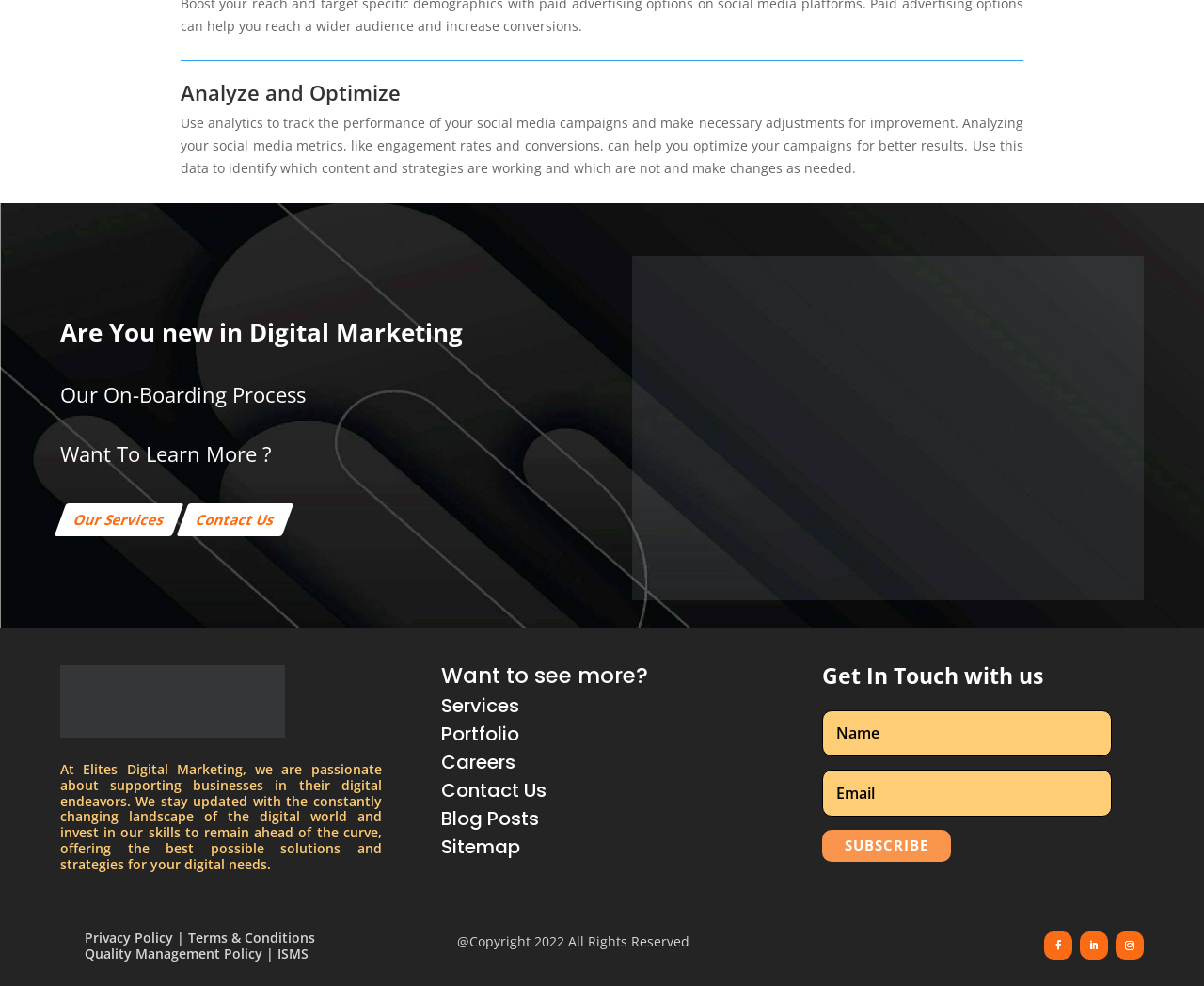Determine the bounding box coordinates of the region that needs to be clicked to achieve the task: "Click on 'Digital Marketing'".

[0.207, 0.32, 0.384, 0.354]